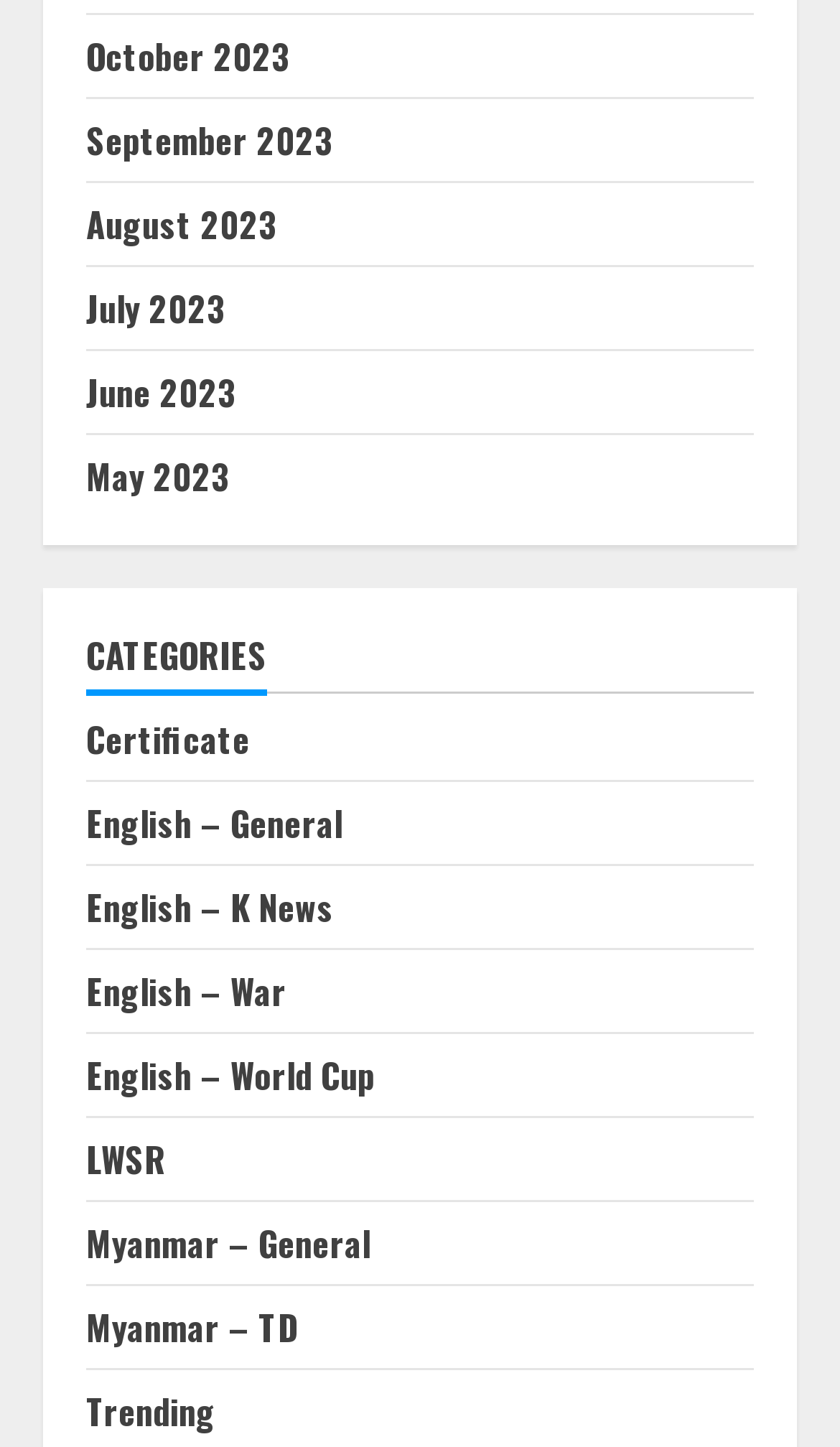Find and provide the bounding box coordinates for the UI element described here: "Certificate". The coordinates should be given as four float numbers between 0 and 1: [left, top, right, bottom].

[0.103, 0.493, 0.297, 0.528]